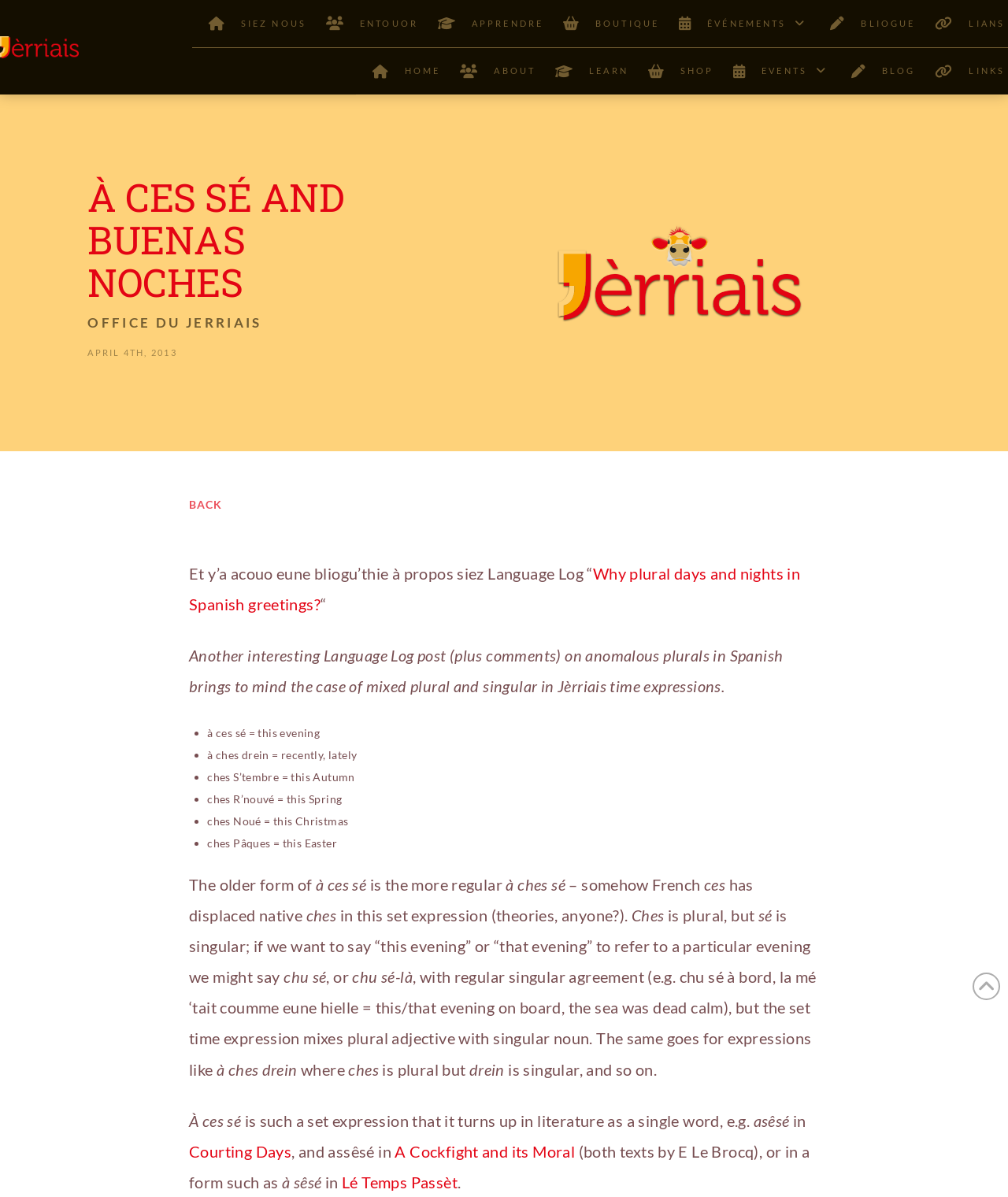What is the text of the webpage's headline?

À CES SÉ AND BUENAS NOCHES